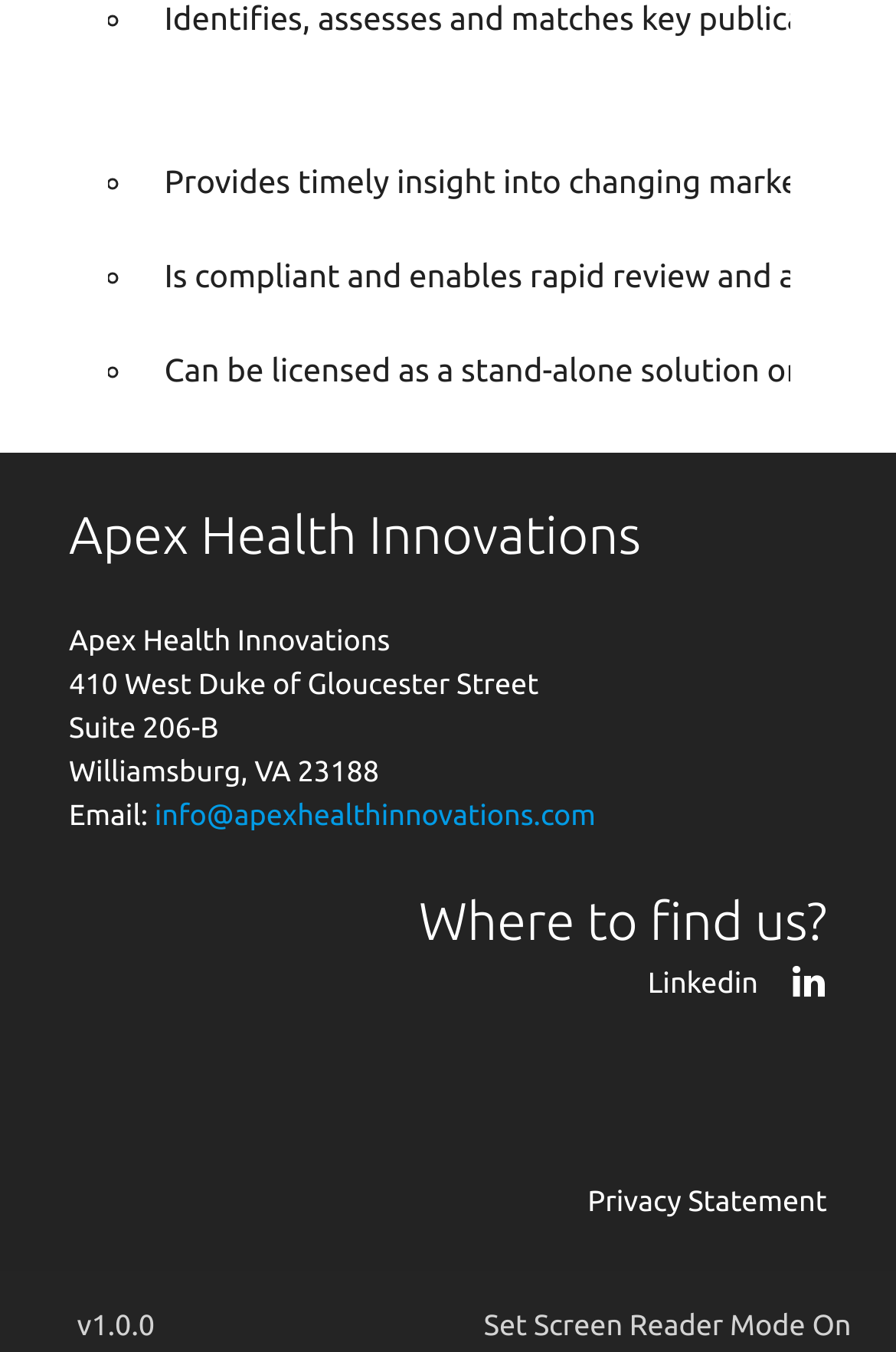Identify the bounding box of the UI element described as follows: "Privacy Statement". Provide the coordinates as four float numbers in the range of 0 to 1 [left, top, right, bottom].

[0.656, 0.876, 0.923, 0.9]